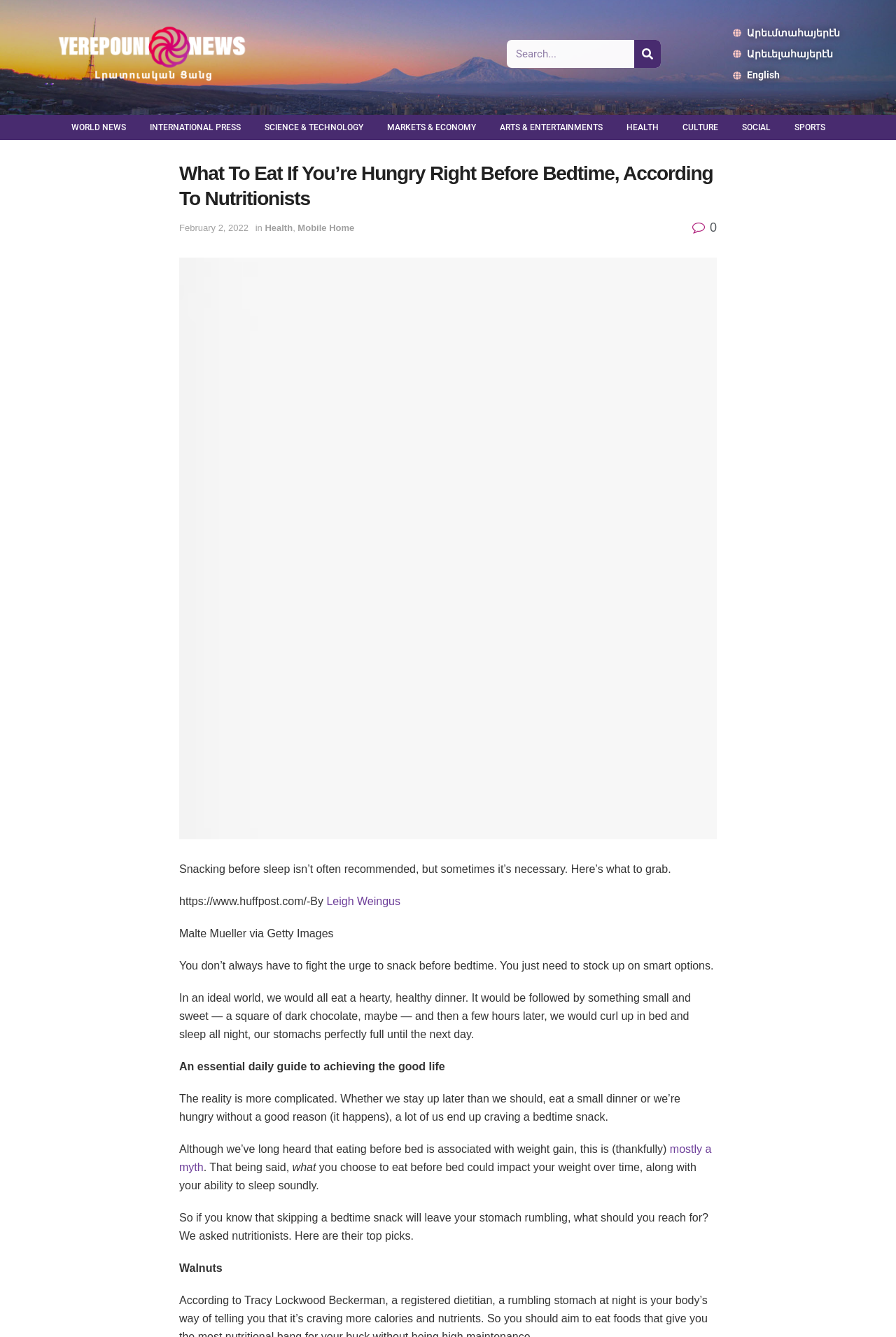Locate the bounding box coordinates of the element you need to click to accomplish the task described by this instruction: "Switch to English language".

[0.818, 0.05, 0.938, 0.062]